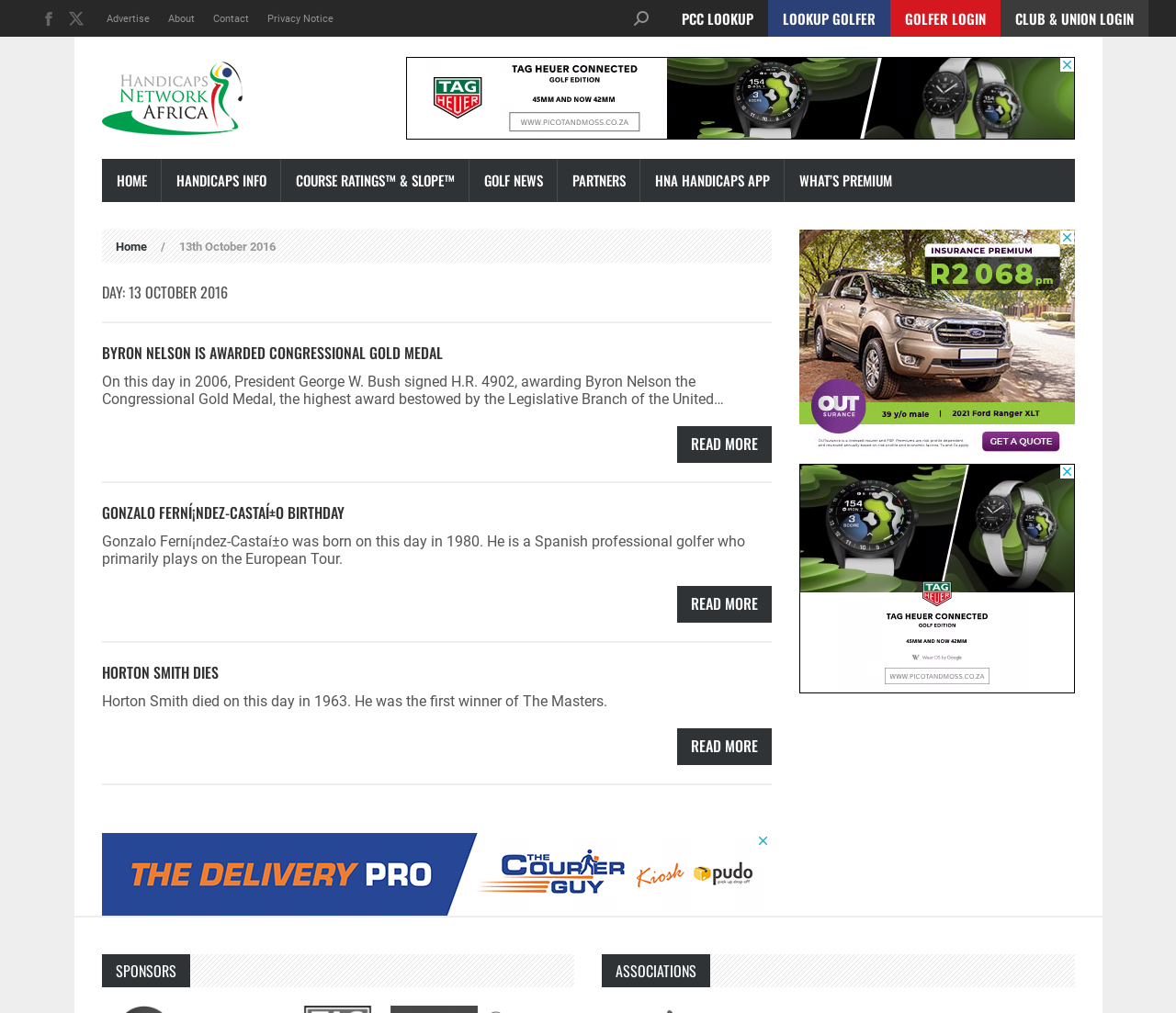Answer briefly with one word or phrase:
What is the name of the golfer awarded the Congressional Gold Medal?

Byron Nelson